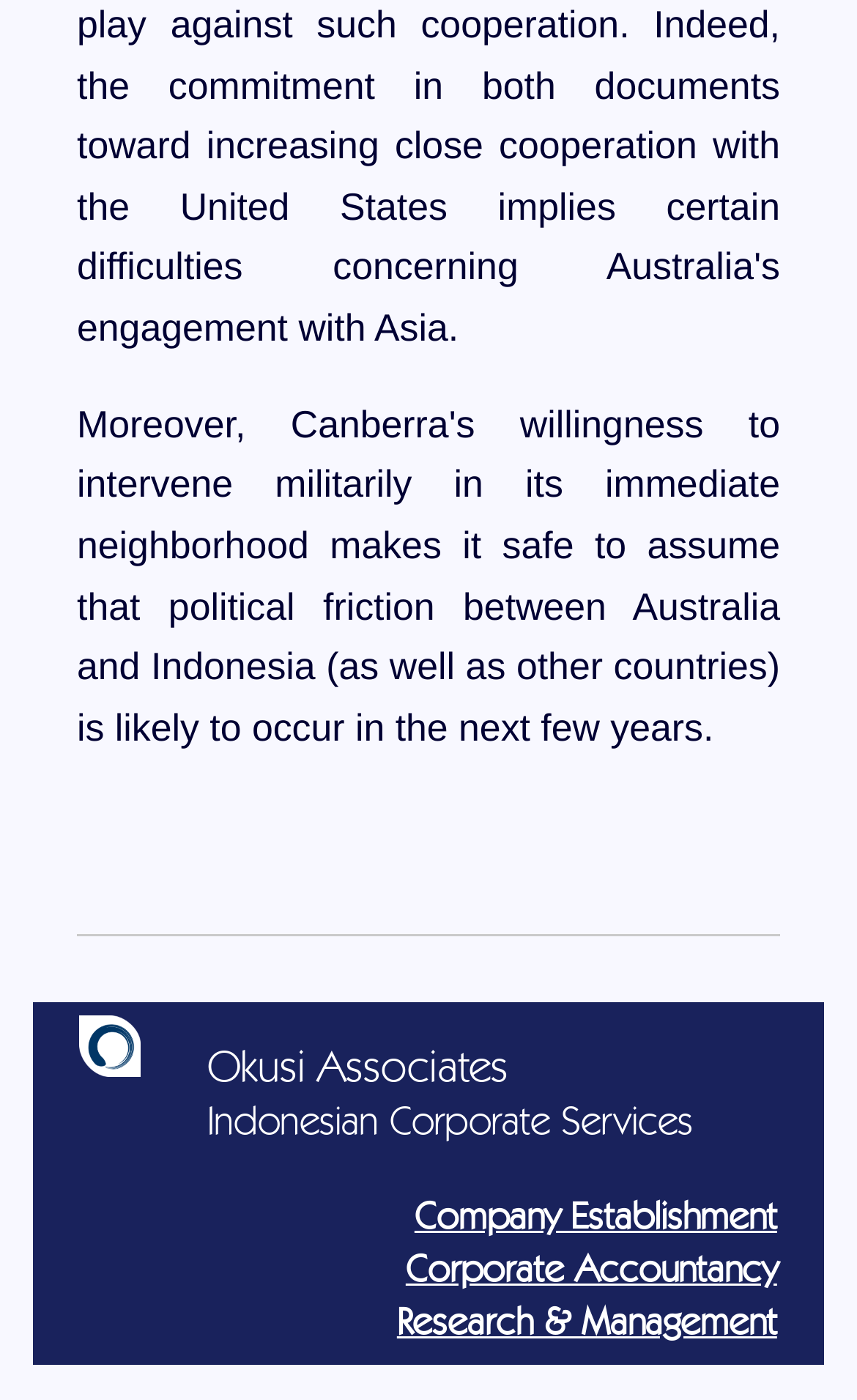Utilize the information from the image to answer the question in detail:
How many services are listed on the webpage?

There are three links listed under the company name, which are 'Company Establishment', 'Corporate Accountancy', and 'Research & Management'. These links are likely to represent different services offered by the company.